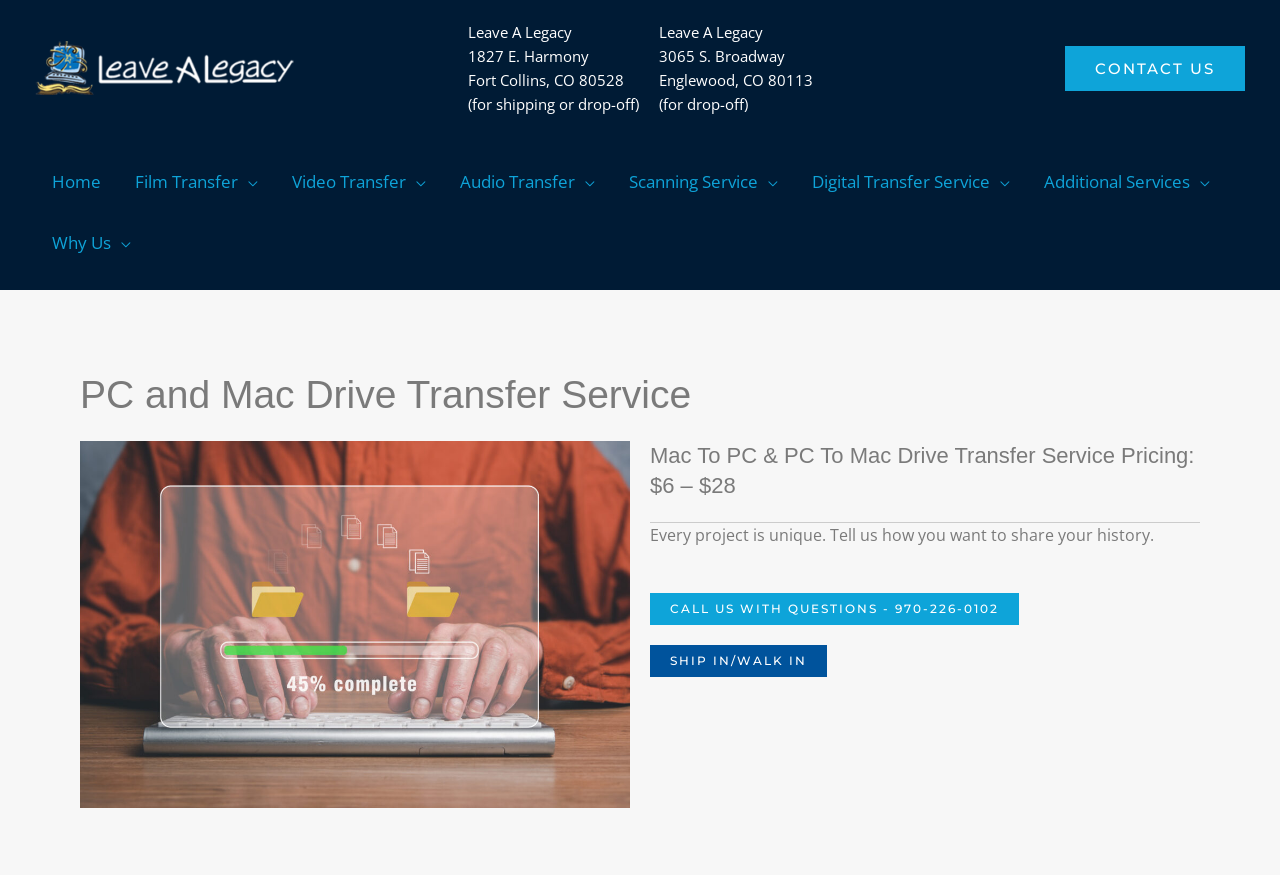Extract the bounding box coordinates of the UI element described by: "Audio Transfer". The coordinates should include four float numbers ranging from 0 to 1, e.g., [left, top, right, bottom].

[0.336, 0.181, 0.463, 0.235]